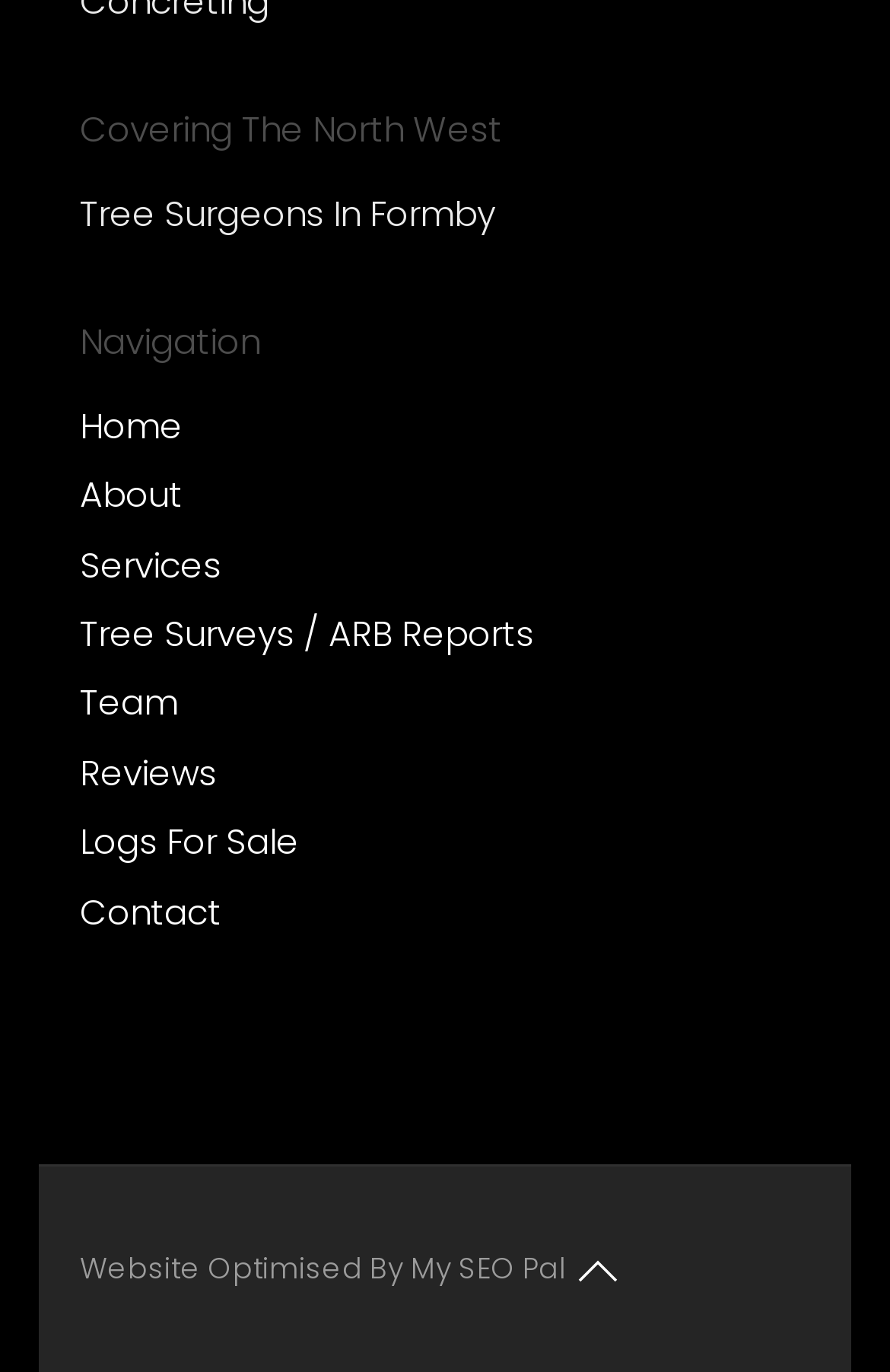Indicate the bounding box coordinates of the element that needs to be clicked to satisfy the following instruction: "View 'Tree Surveys / ARB Reports'". The coordinates should be four float numbers between 0 and 1, i.e., [left, top, right, bottom].

[0.09, 0.438, 0.6, 0.488]